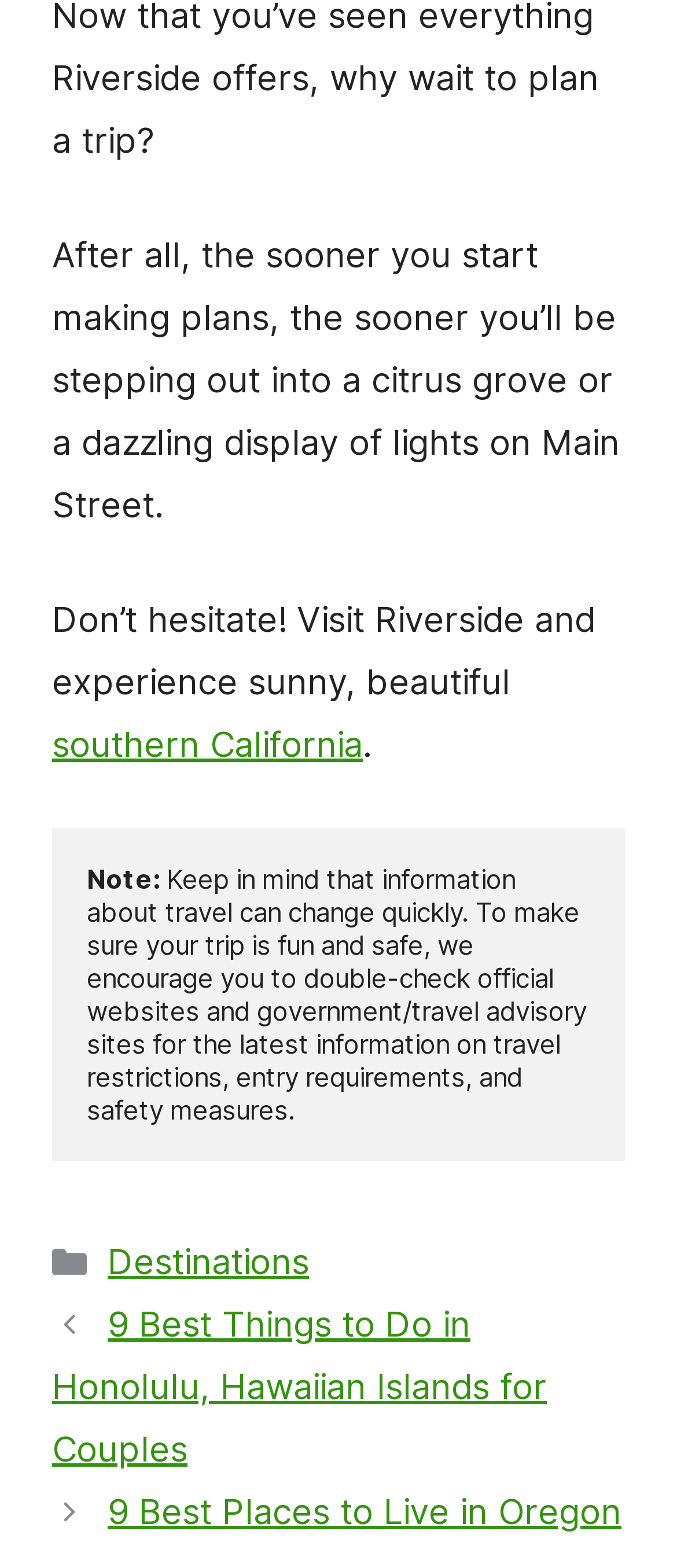How many categories are listed?
Look at the screenshot and respond with one word or a short phrase.

1